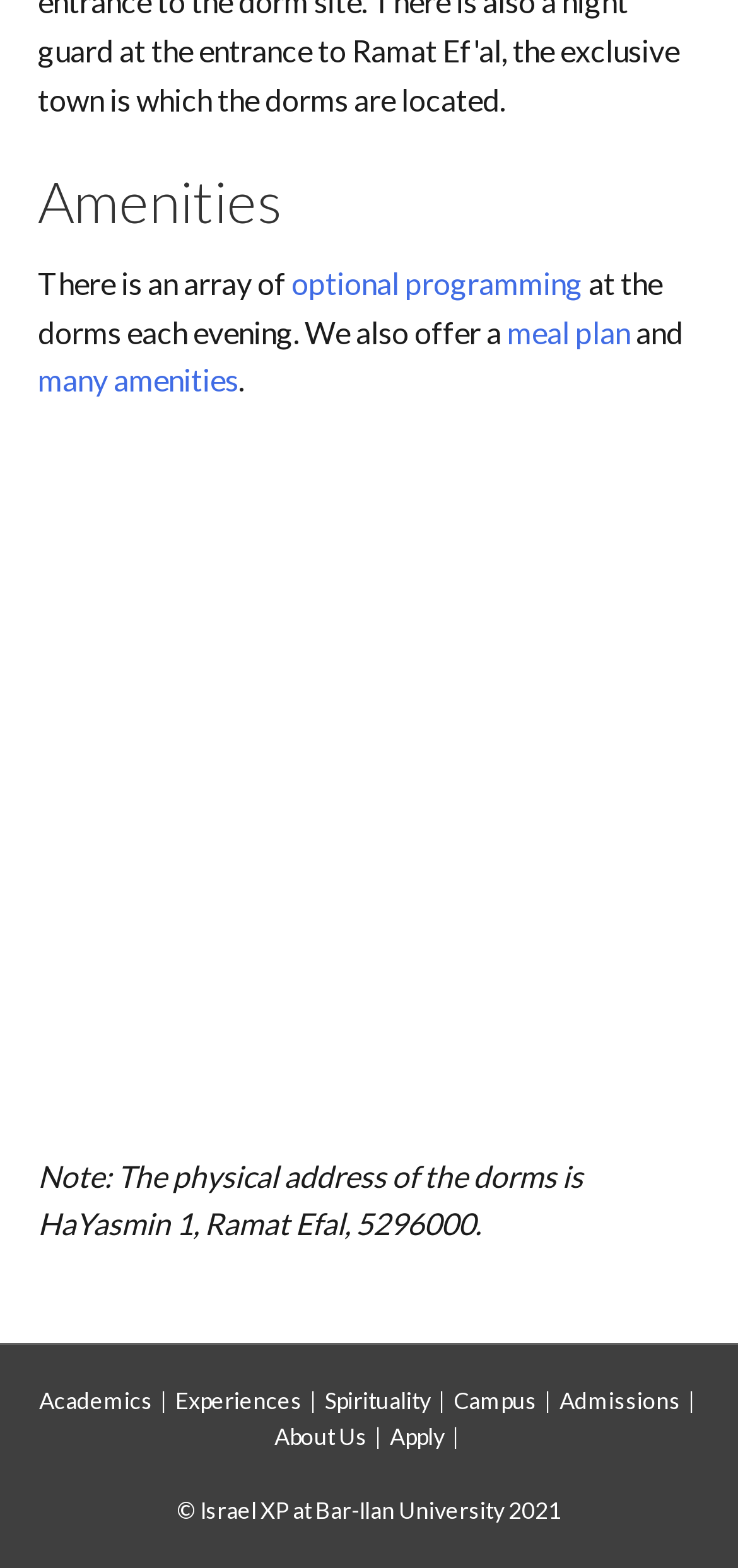What is offered at the dorms each evening?
Based on the content of the image, thoroughly explain and answer the question.

I found this information by reading the static text and link at the top of the page, which states 'There is an array of optional programming at the dorms each evening.'